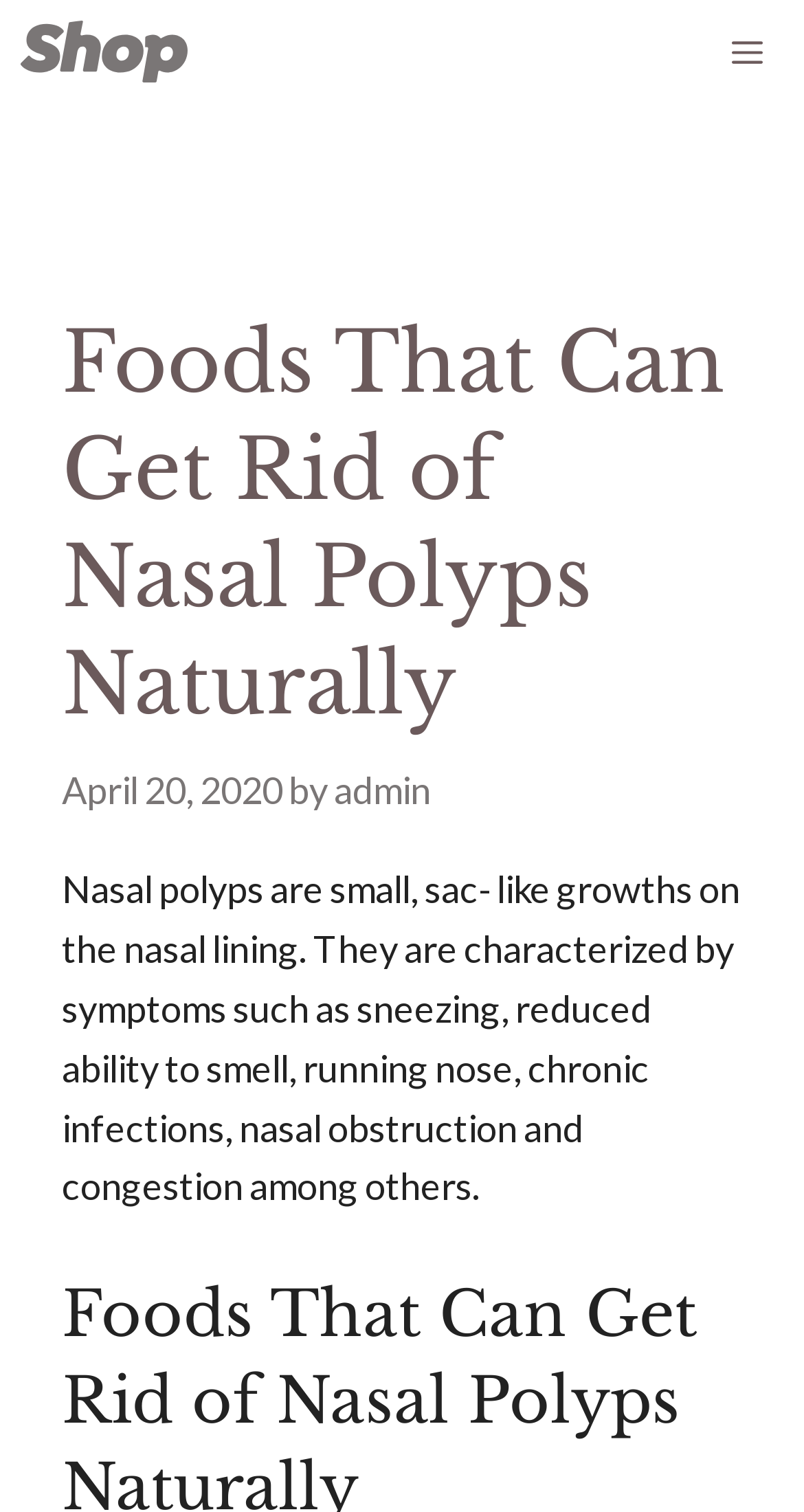Answer the question briefly using a single word or phrase: 
What are nasal polyps characterized by?

symptoms such as sneezing